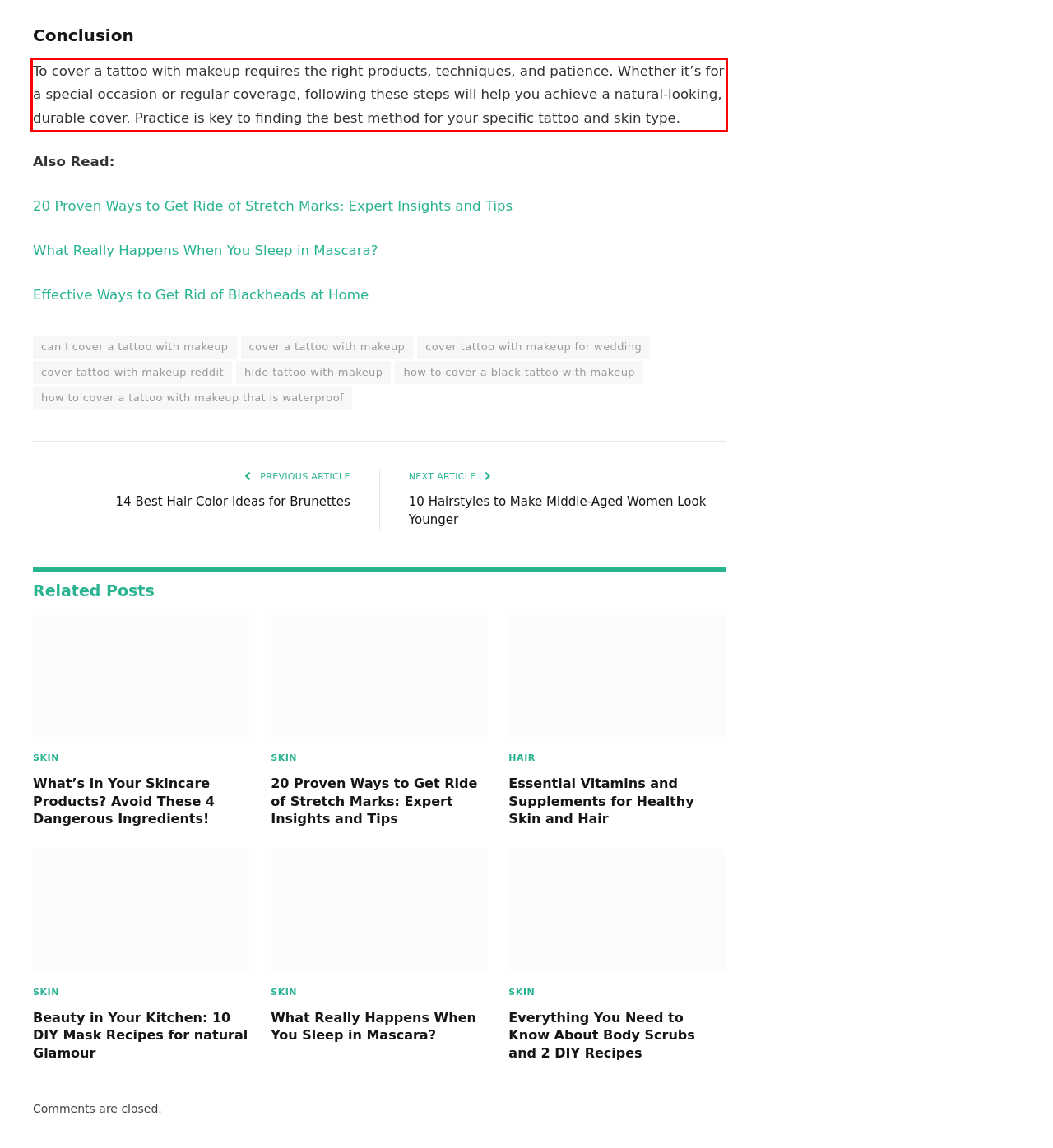You have a screenshot of a webpage, and there is a red bounding box around a UI element. Utilize OCR to extract the text within this red bounding box.

To cover a tattoo with makeup requires the right products, techniques, and patience. Whether it’s for a special occasion or regular coverage, following these steps will help you achieve a natural-looking, durable cover. Practice is key to finding the best method for your specific tattoo and skin type.